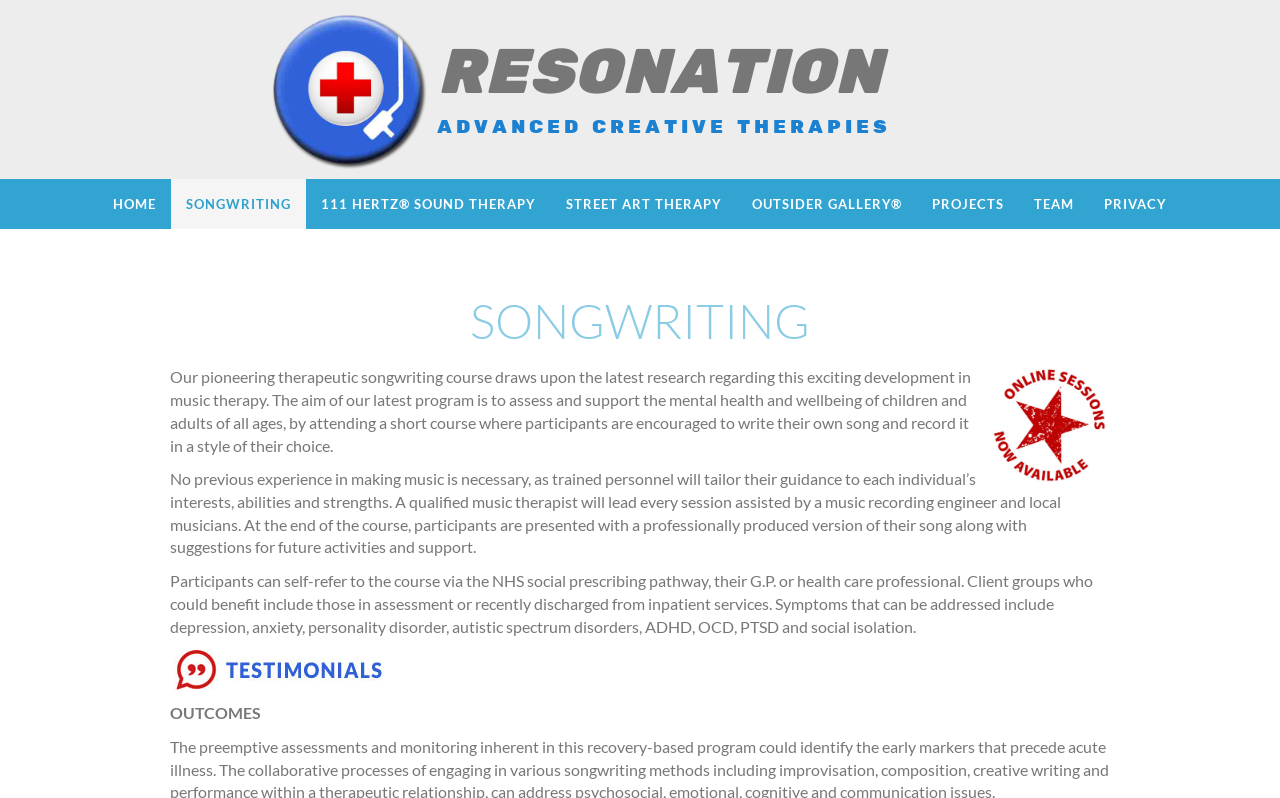What is the name of the organization?
Give a detailed response to the question by analyzing the screenshot.

The name of the organization is RESONATION, which is mentioned in the static text element with bounding box coordinates [0.341, 0.043, 0.689, 0.141].